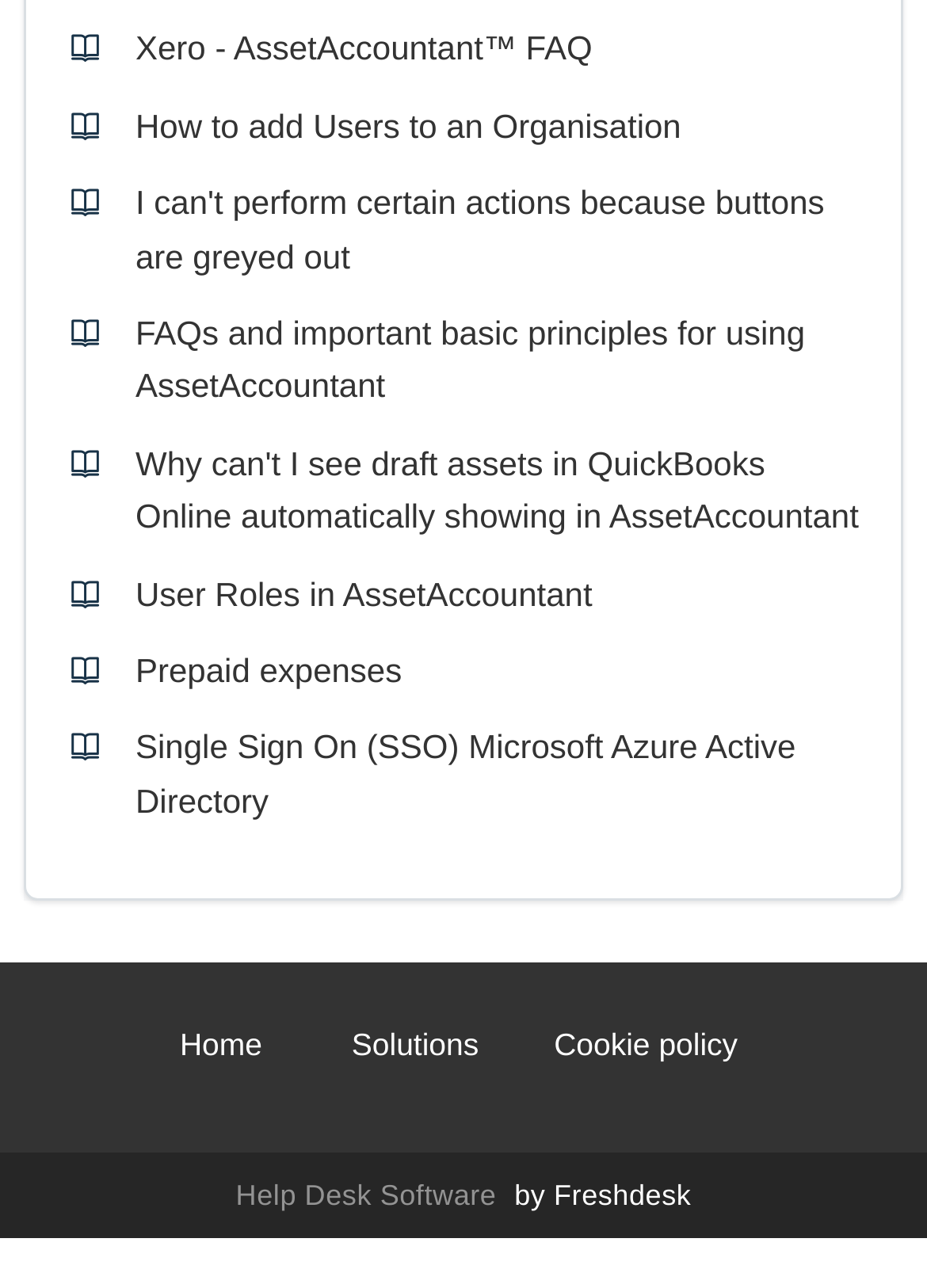Please indicate the bounding box coordinates of the element's region to be clicked to achieve the instruction: "Get Help Desk Software". Provide the coordinates as four float numbers between 0 and 1, i.e., [left, top, right, bottom].

[0.254, 0.915, 0.555, 0.941]